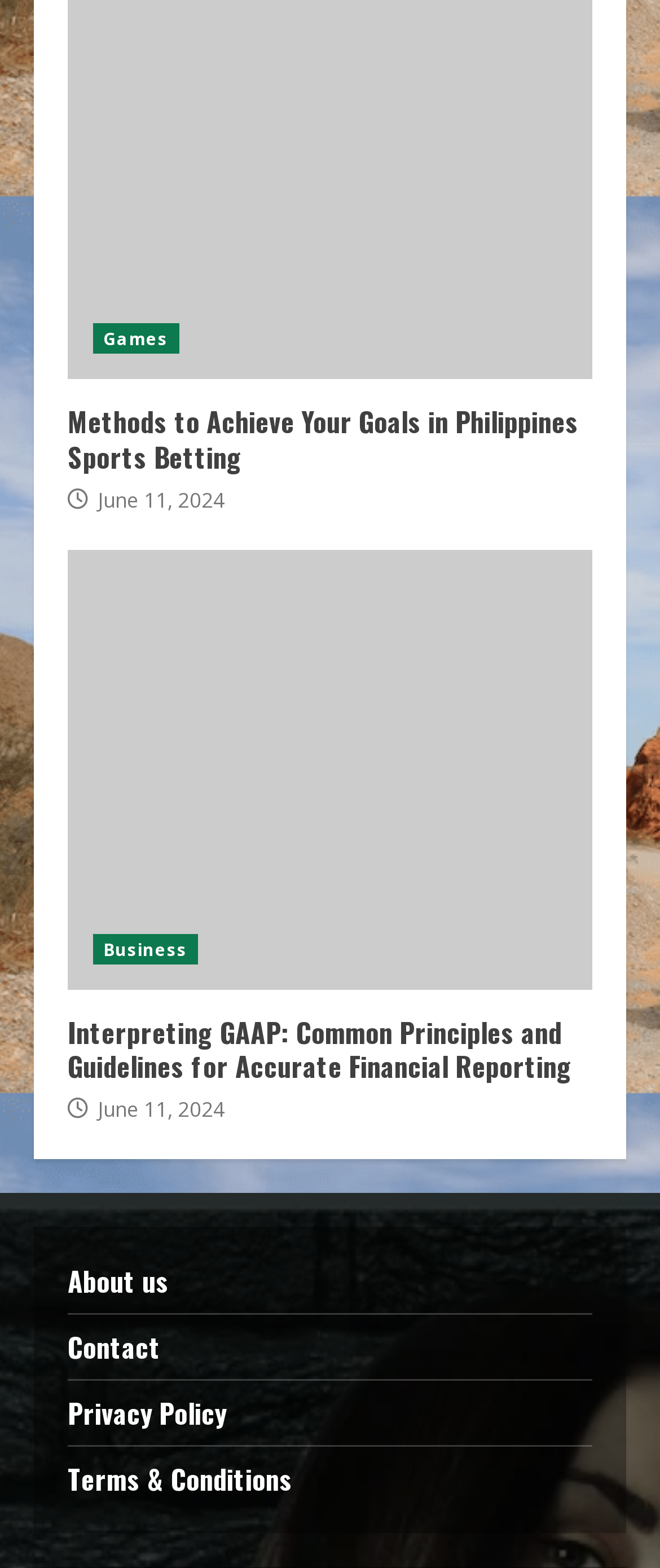Can you find the bounding box coordinates for the element to click on to achieve the instruction: "View Interpreting GAAP: Common Principles and Guidelines for Accurate Financial Reporting"?

[0.103, 0.645, 0.867, 0.693]